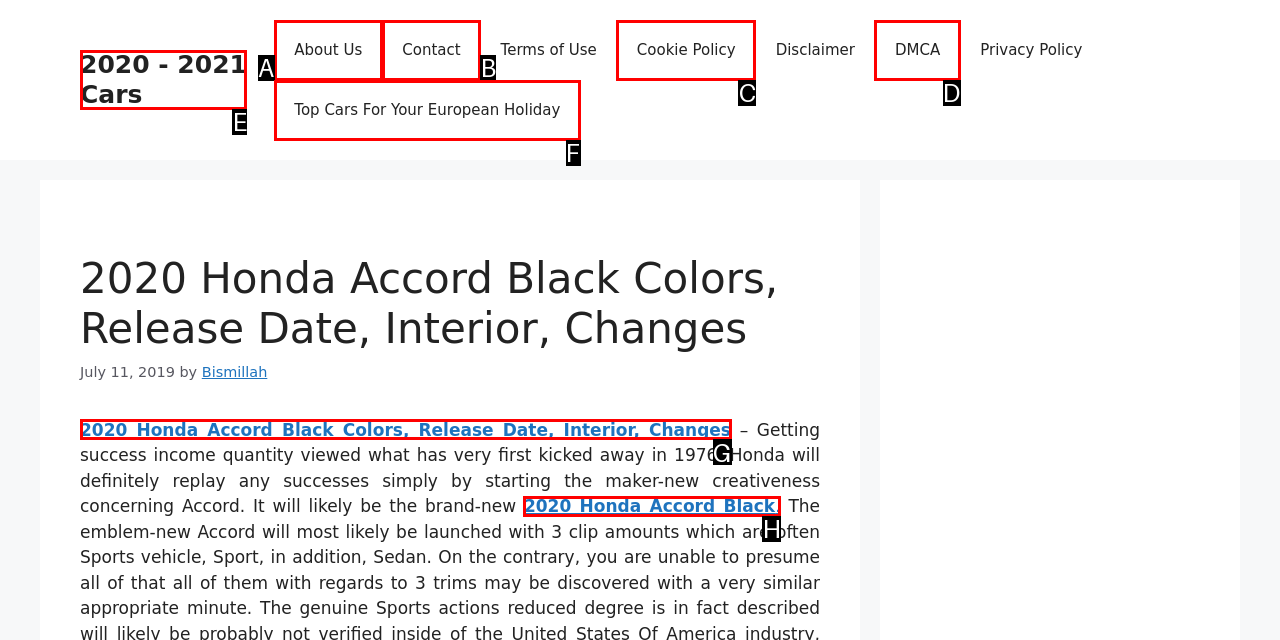Determine the HTML element that aligns with the description: 2020 - 2021 Cars
Answer by stating the letter of the appropriate option from the available choices.

E